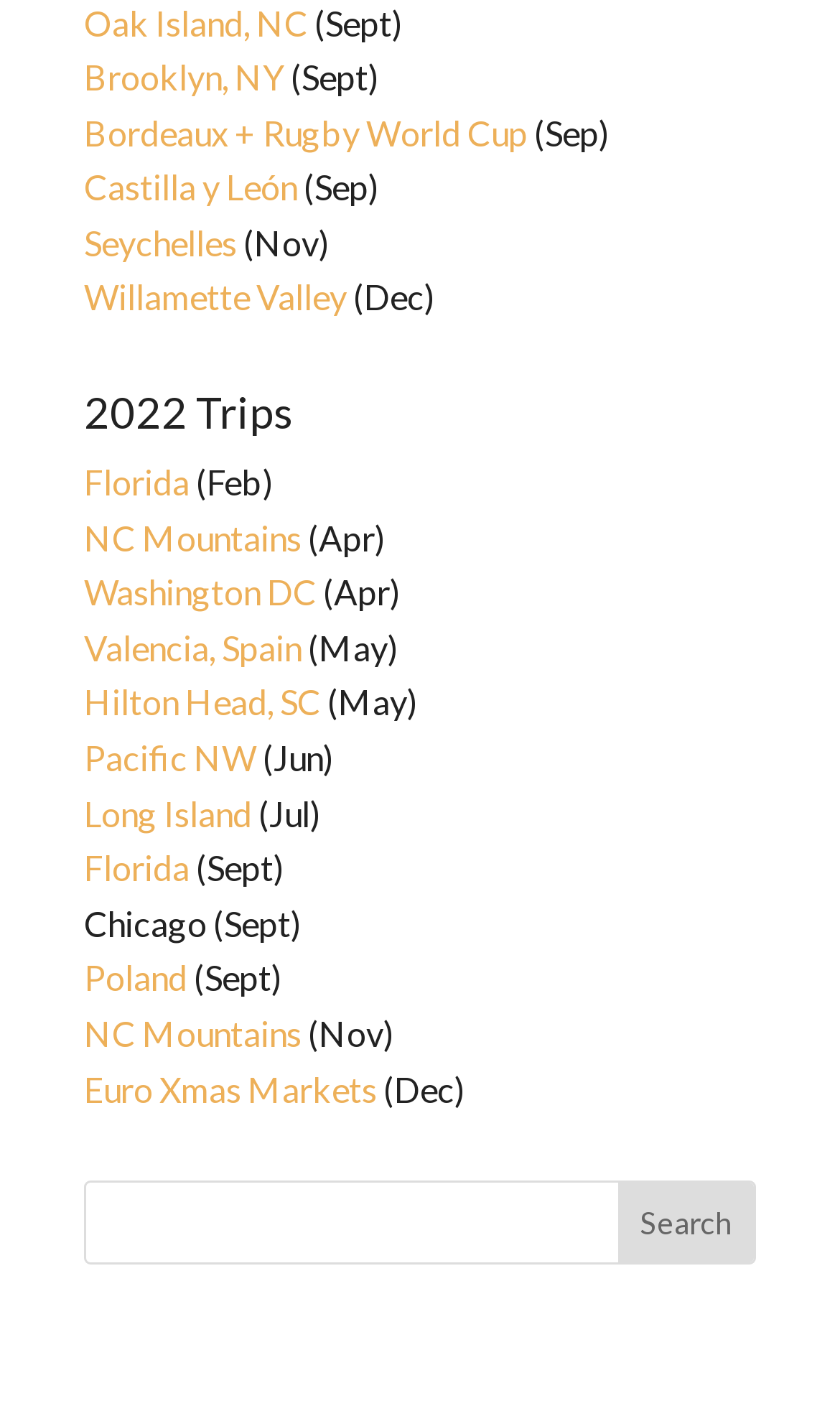Determine the bounding box coordinates for the HTML element mentioned in the following description: "Valencia, Spain". The coordinates should be a list of four floats ranging from 0 to 1, represented as [left, top, right, bottom].

[0.1, 0.444, 0.359, 0.473]